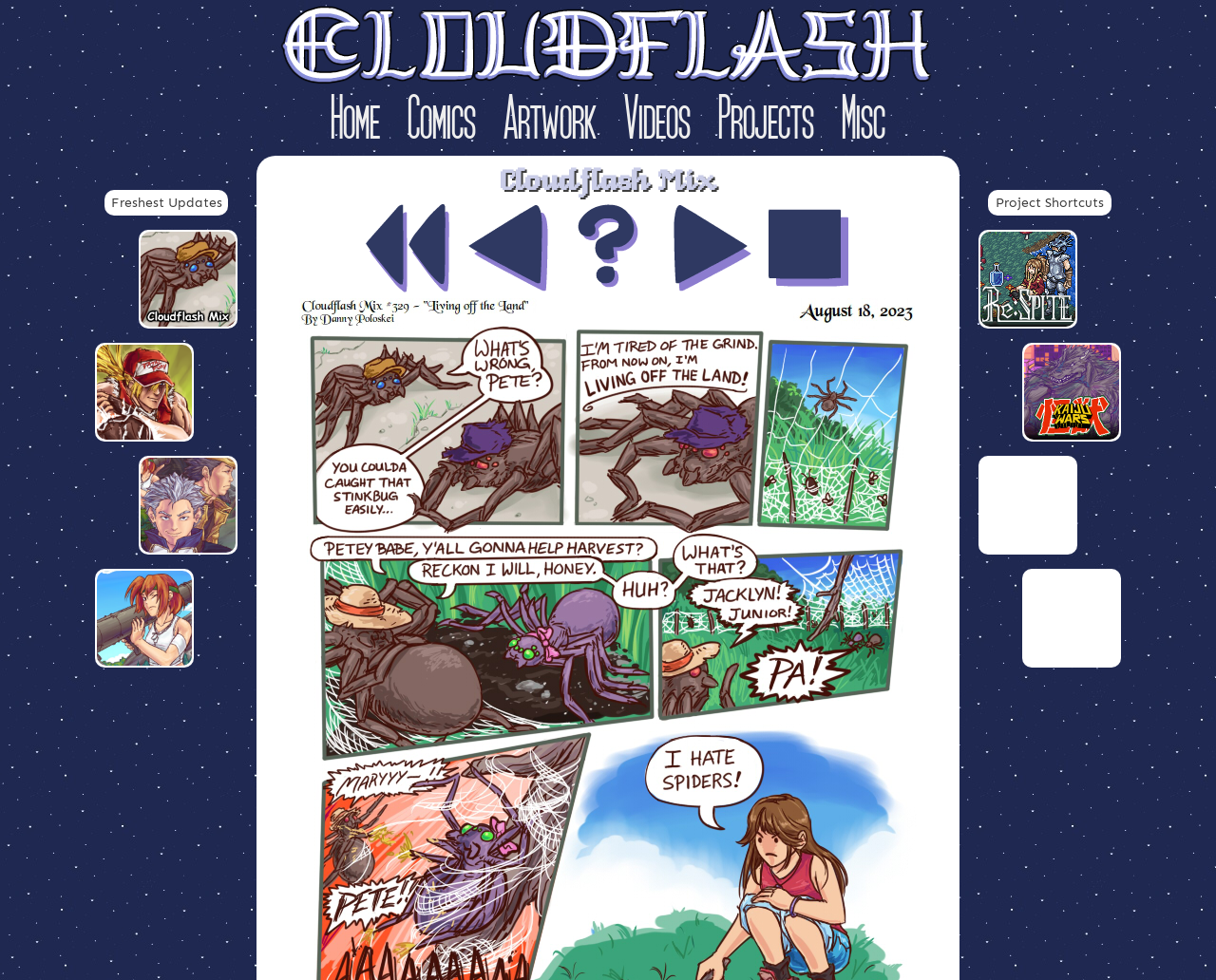Pinpoint the bounding box coordinates of the area that should be clicked to complete the following instruction: "View latest Cloudflash Mix comic". The coordinates must be given as four float numbers between 0 and 1, i.e., [left, top, right, bottom].

[0.116, 0.321, 0.194, 0.337]